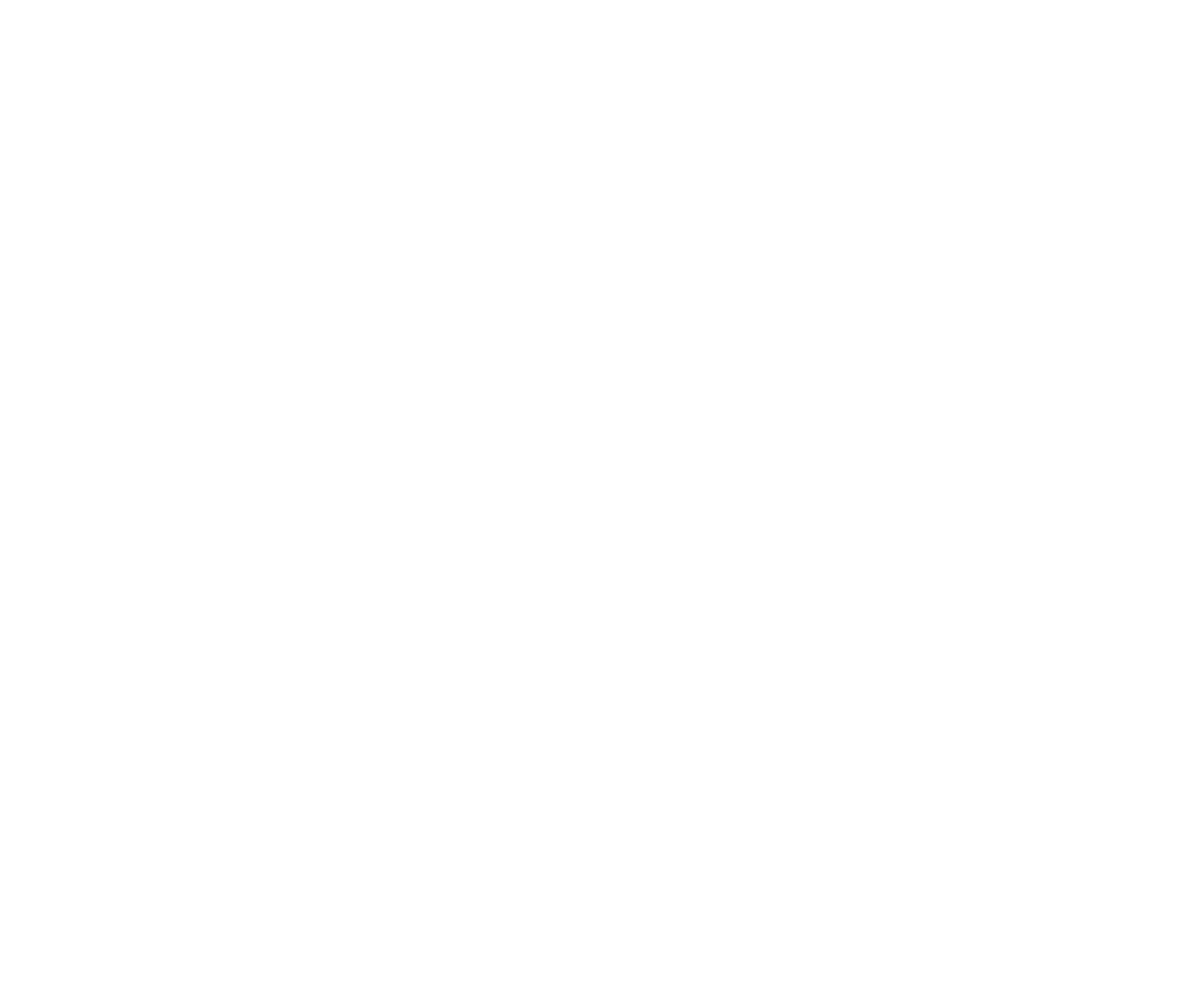Predict the bounding box of the UI element based on this description: "Phone: (202) 544-7200".

[0.055, 0.006, 0.181, 0.024]